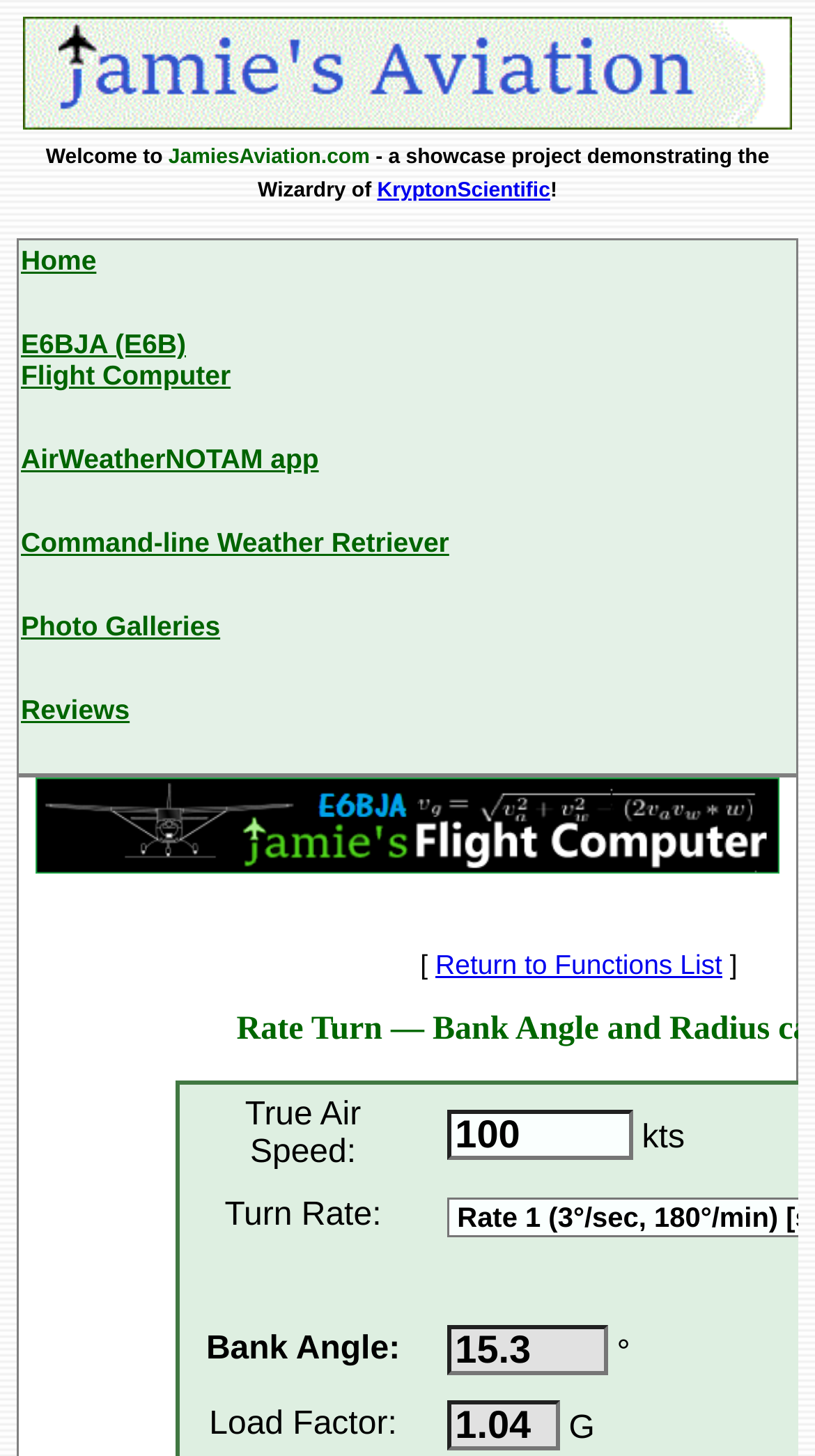What is the maximum value of the second spin button?
Please provide a comprehensive answer based on the contents of the image.

I looked at the properties of the second spin button and found that its maximum value is 10000.